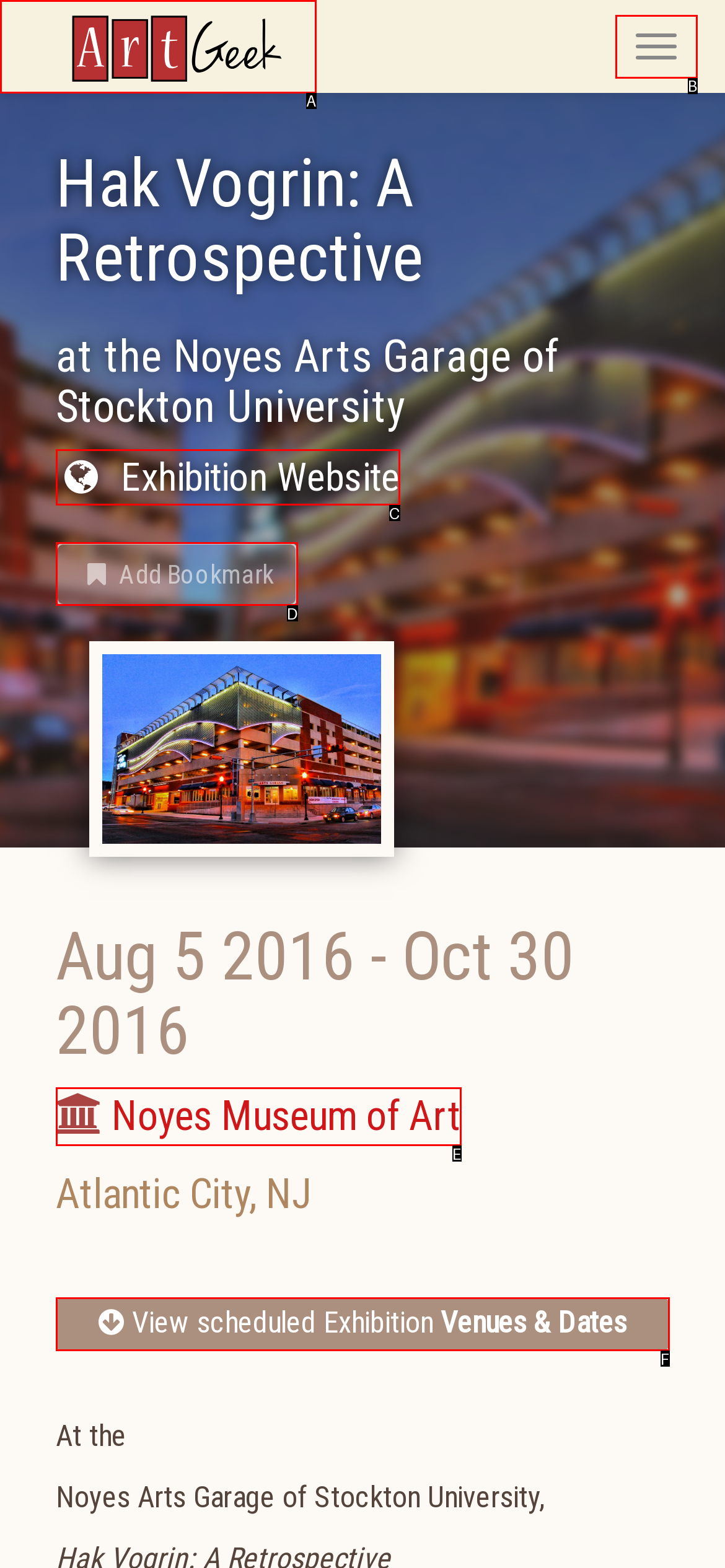Select the letter of the HTML element that best fits the description: can be viewed here
Answer with the corresponding letter from the provided choices.

None